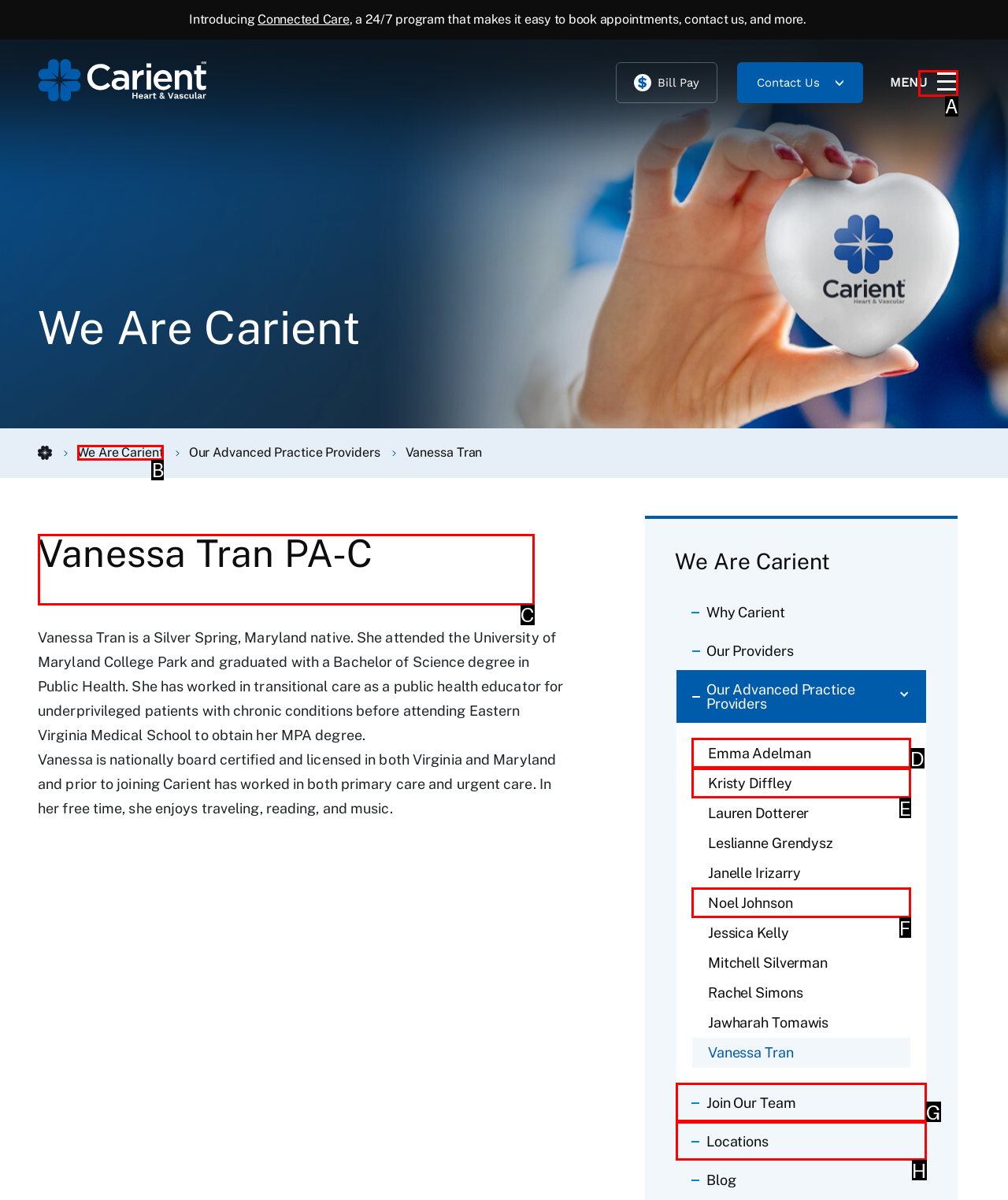Please indicate which HTML element to click in order to fulfill the following task: View Vanessa Tran's profile Respond with the letter of the chosen option.

C